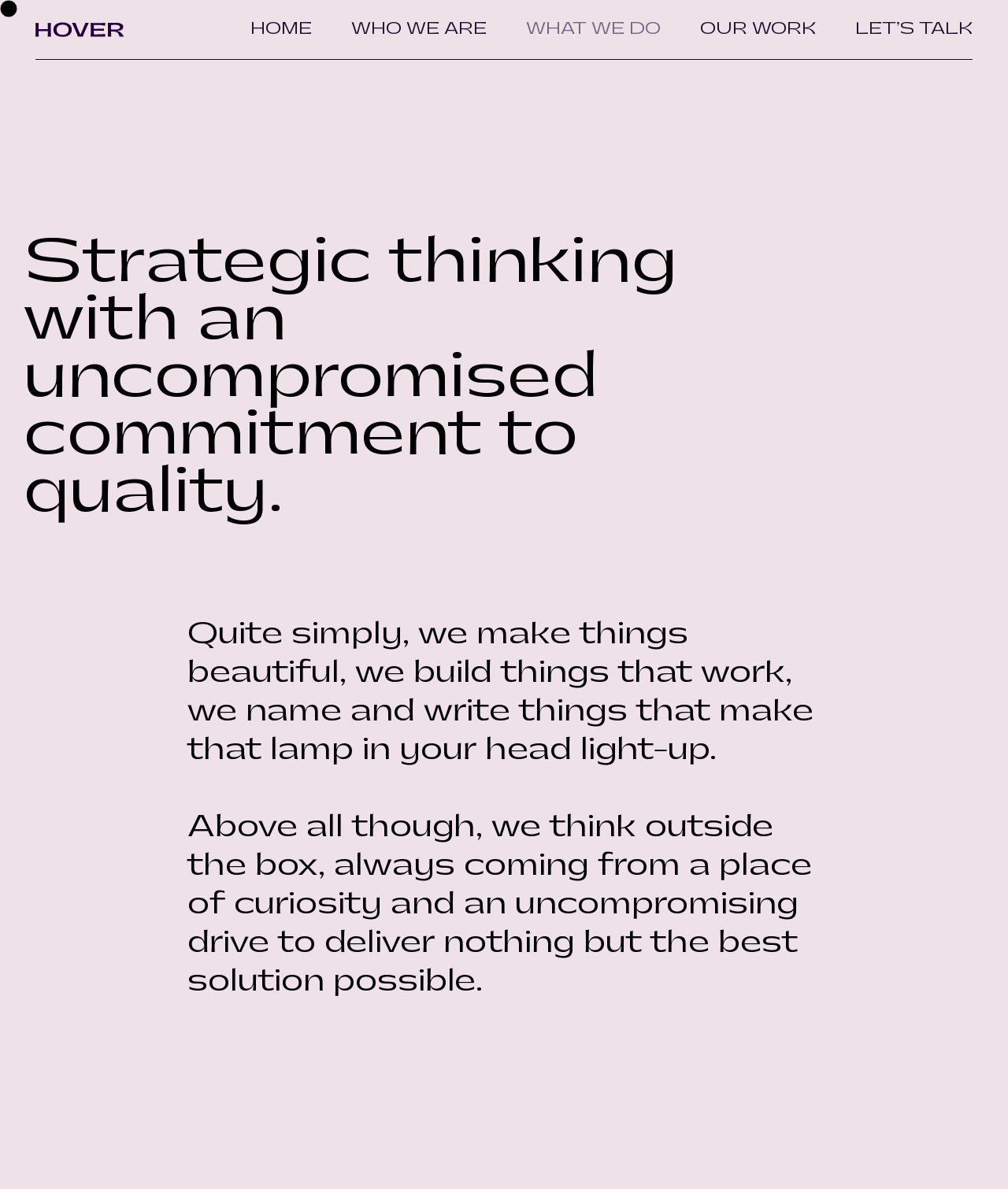Find the bounding box coordinates for the UI element that matches this description: "Who we are".

[0.329, 0.017, 0.502, 0.031]